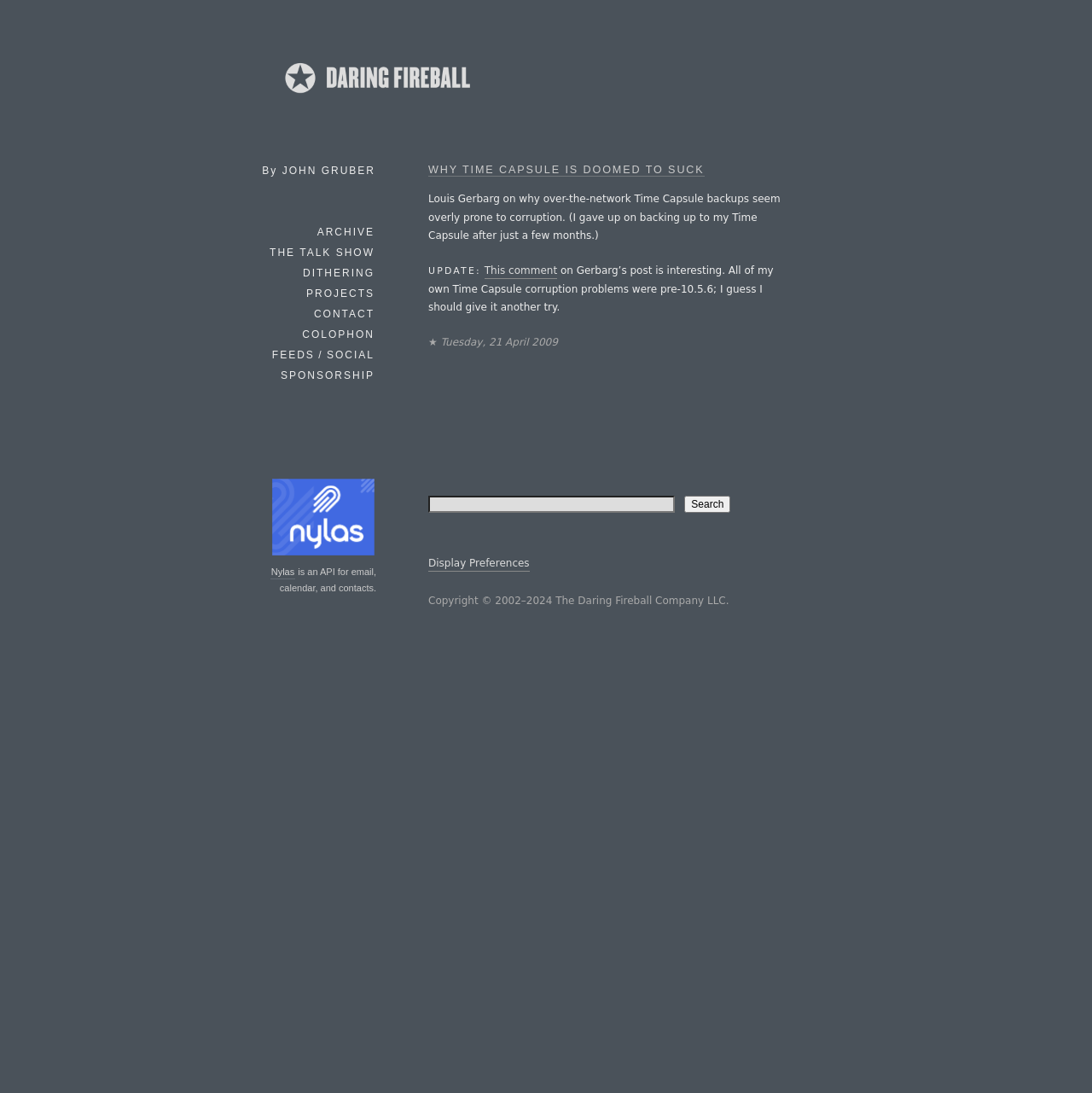Kindly provide the bounding box coordinates of the section you need to click on to fulfill the given instruction: "Visit the 'ARCHIVE' page".

[0.29, 0.204, 0.344, 0.221]